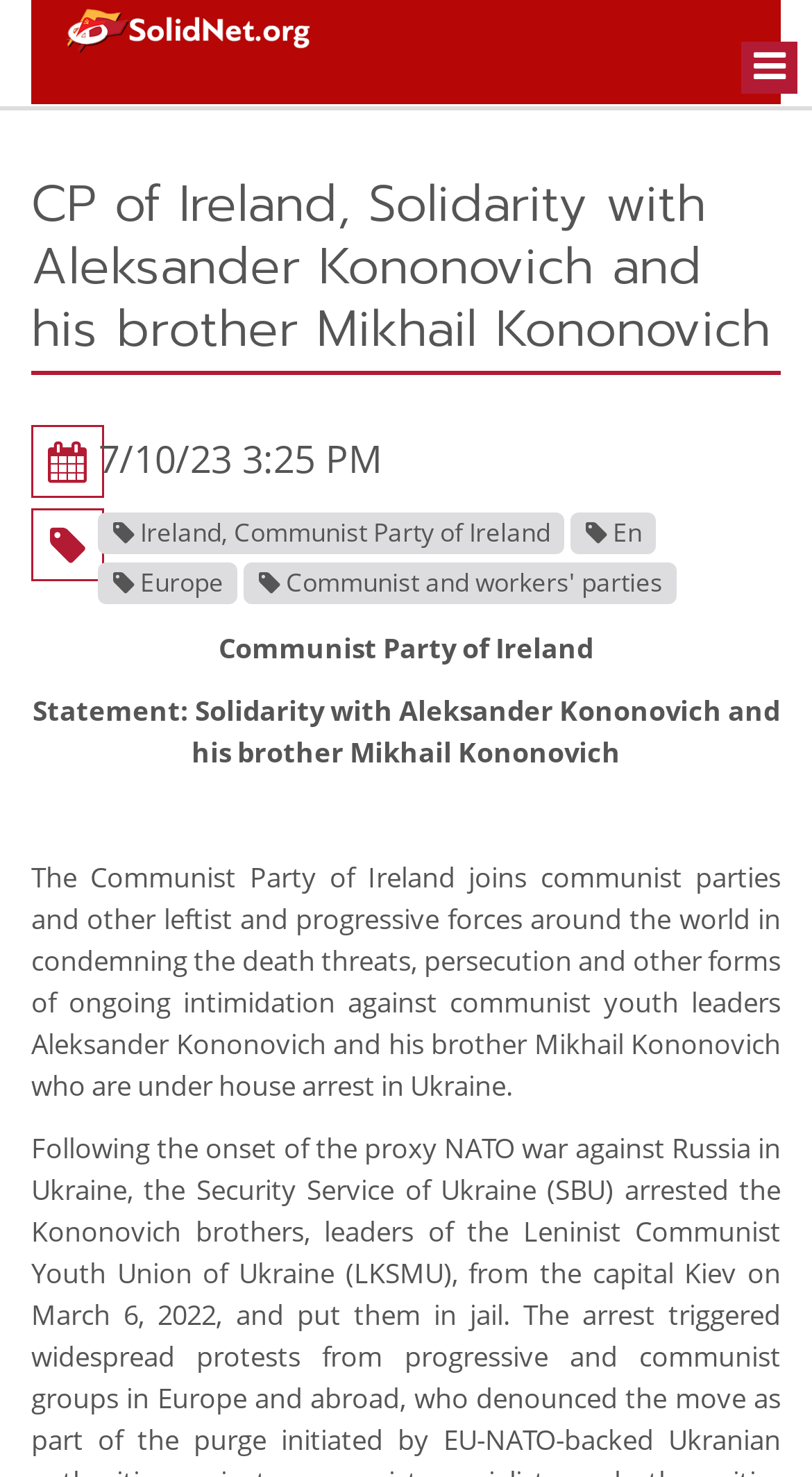Identify the bounding box of the UI element described as follows: "Toggle navigation". Provide the coordinates as four float numbers in the range of 0 to 1 [left, top, right, bottom].

[0.913, 0.028, 0.982, 0.063]